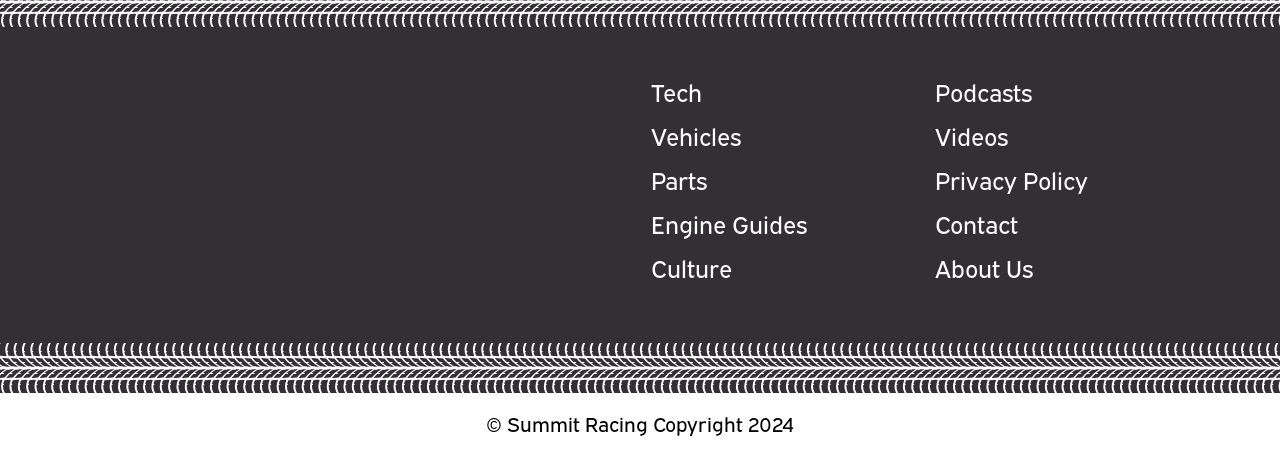Given the webpage screenshot and the description, determine the bounding box coordinates (top-left x, top-left y, bottom-right x, bottom-right y) that define the location of the UI element matching this description: Tech

[0.509, 0.164, 0.548, 0.243]